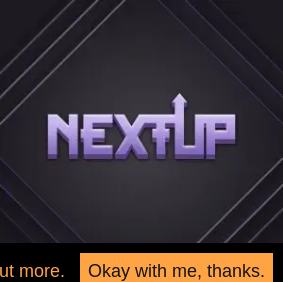Provide a comprehensive description of the image.

The image features the "NextUp" logo, prominently displayed in a modern, bold font that conveys a sense of innovation and progression. The logo is set against a sleek, dark background with geometric patterns that enhance its visual appeal. The use of a vibrant purple color for the text adds a striking contrast, making it eye-catching. 

This logo represents a segment or event likely focused on emerging talents or future opportunities, resonating with an audience interested in the latest updates in creative fields. Below the logo, there are interactive elements suggesting options for further engagement, such as learning more about the initiative or acknowledging consent to cookies. The overall design effectively communicates a contemporary vibe, suited for an audience that values forward-thinking concepts and creativity.